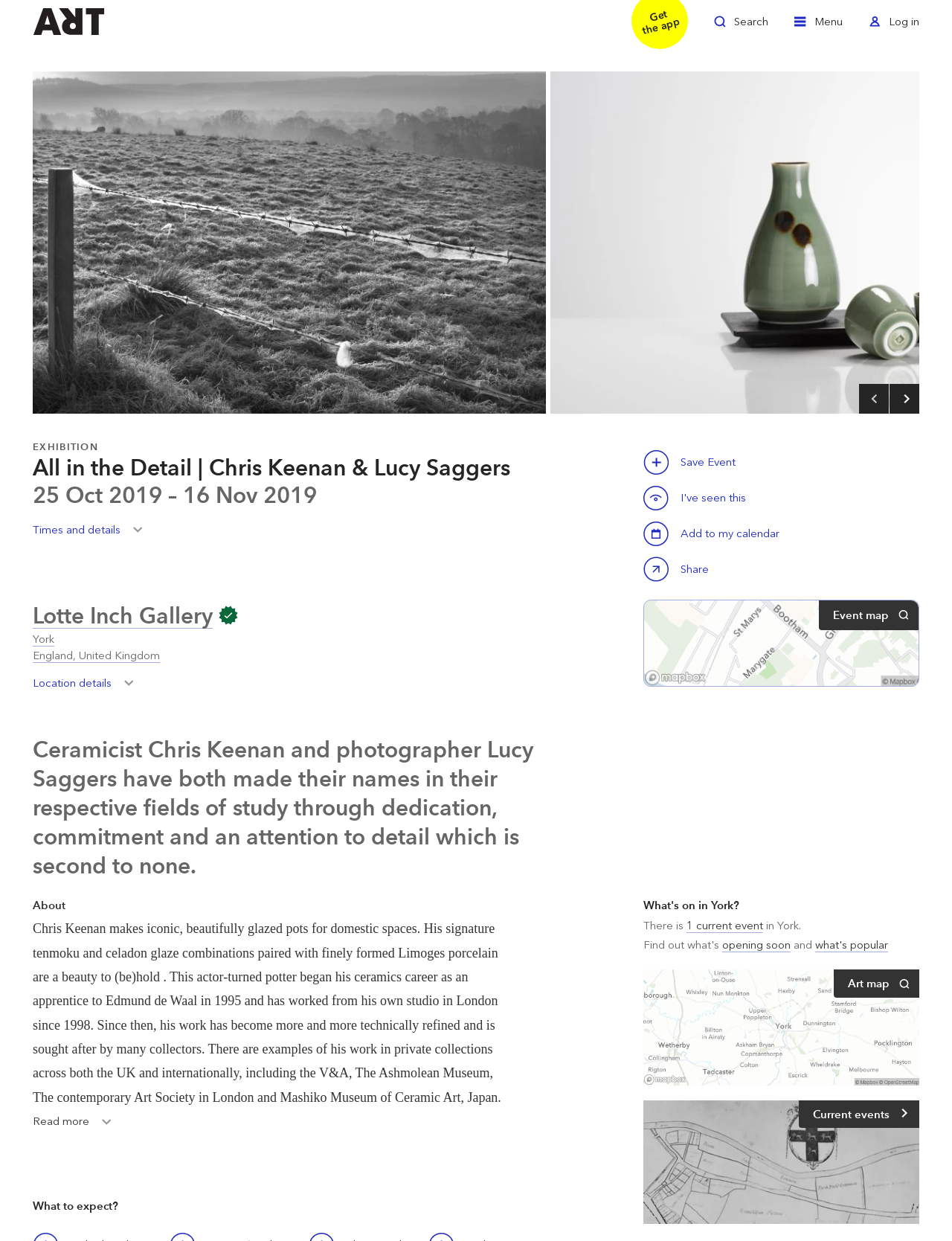What is Chris Keenan's profession?
Examine the screenshot and reply with a single word or phrase.

Ceramicist